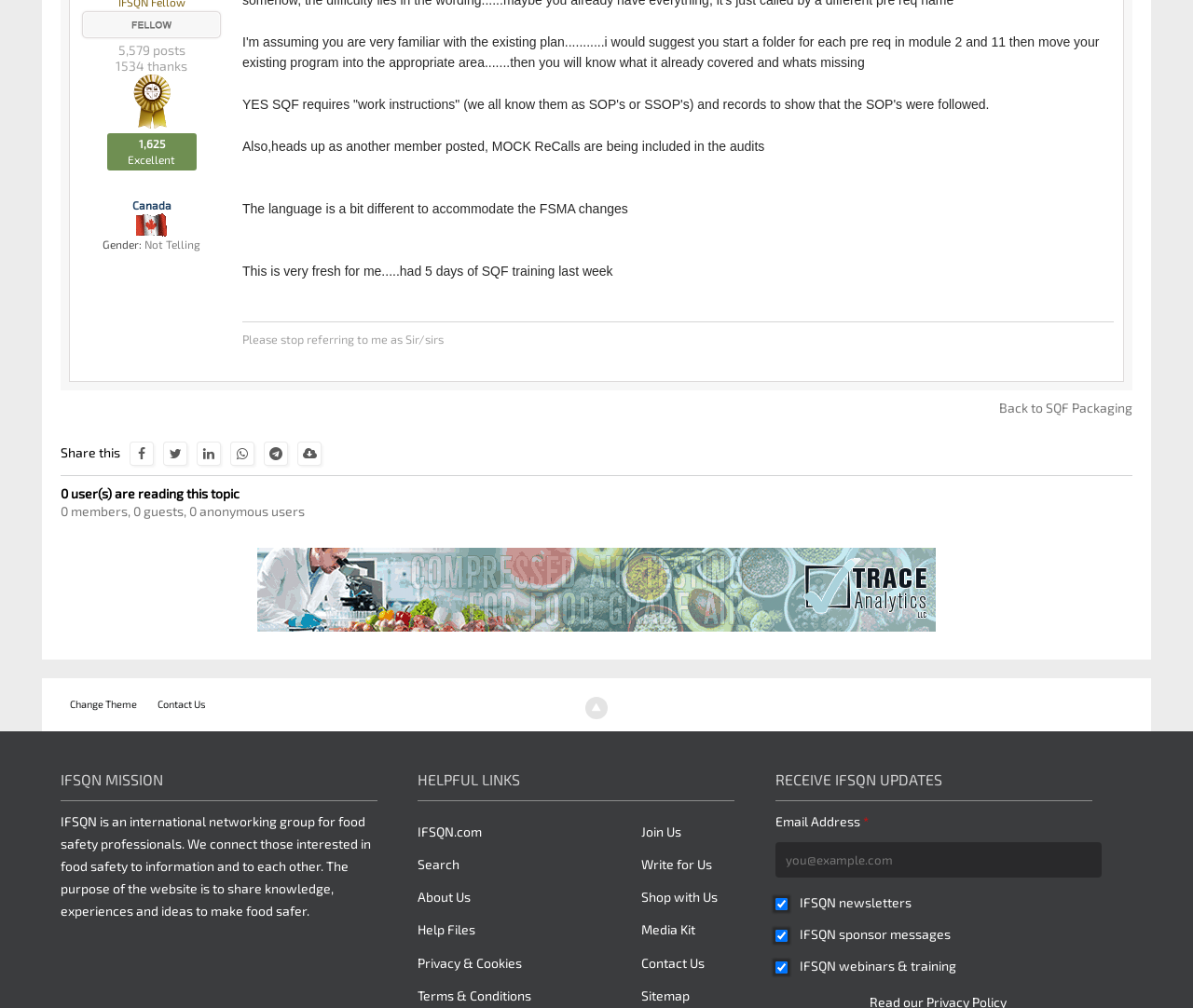Find the bounding box coordinates for the area that must be clicked to perform this action: "Click the 'Back to SQF Packaging' link".

[0.838, 0.396, 0.949, 0.412]